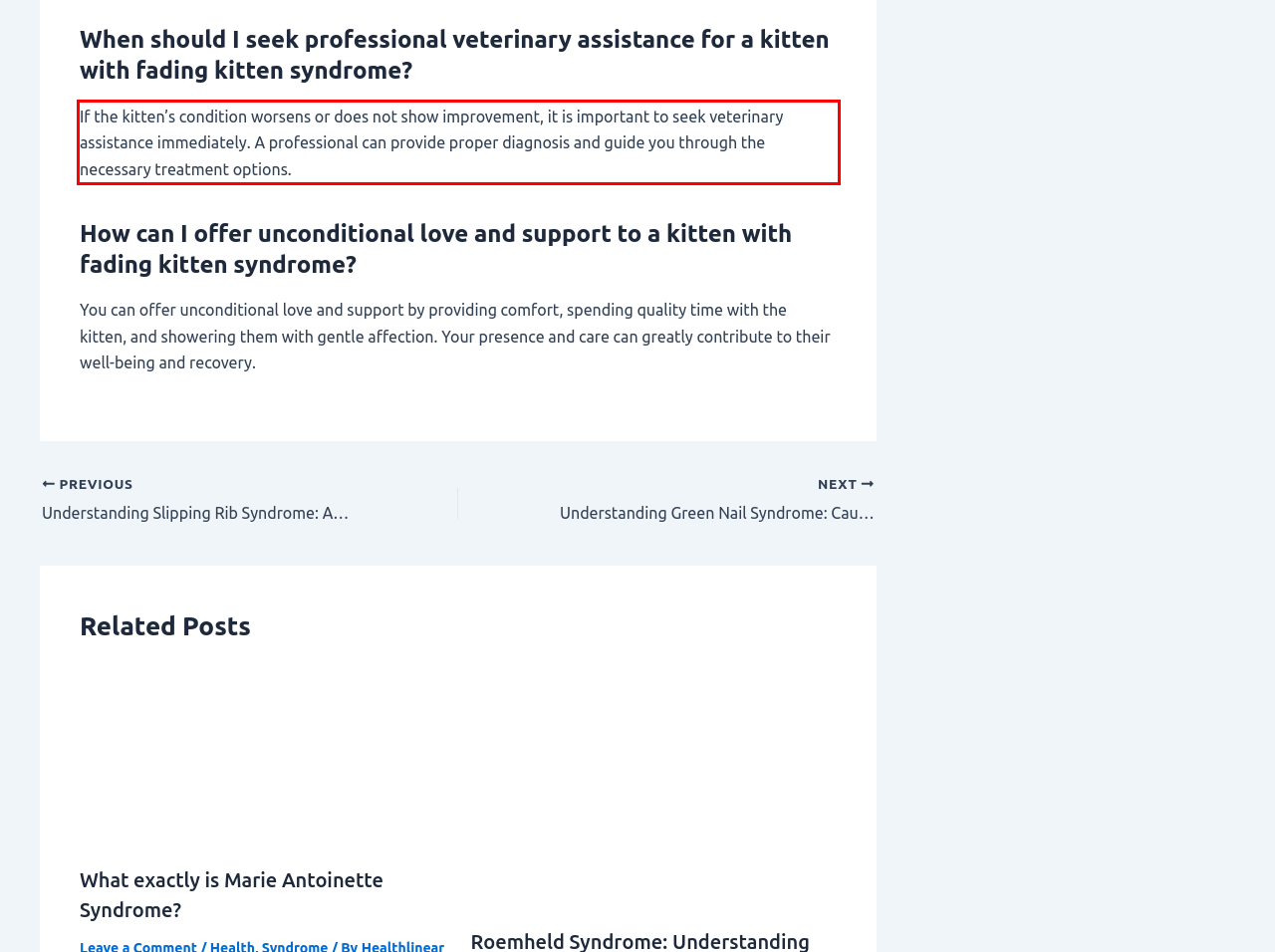You have a screenshot of a webpage with a red bounding box. Use OCR to generate the text contained within this red rectangle.

If the kitten’s condition worsens or does not show improvement, it is important to seek veterinary assistance immediately. A professional can provide proper diagnosis and guide you through the necessary treatment options.